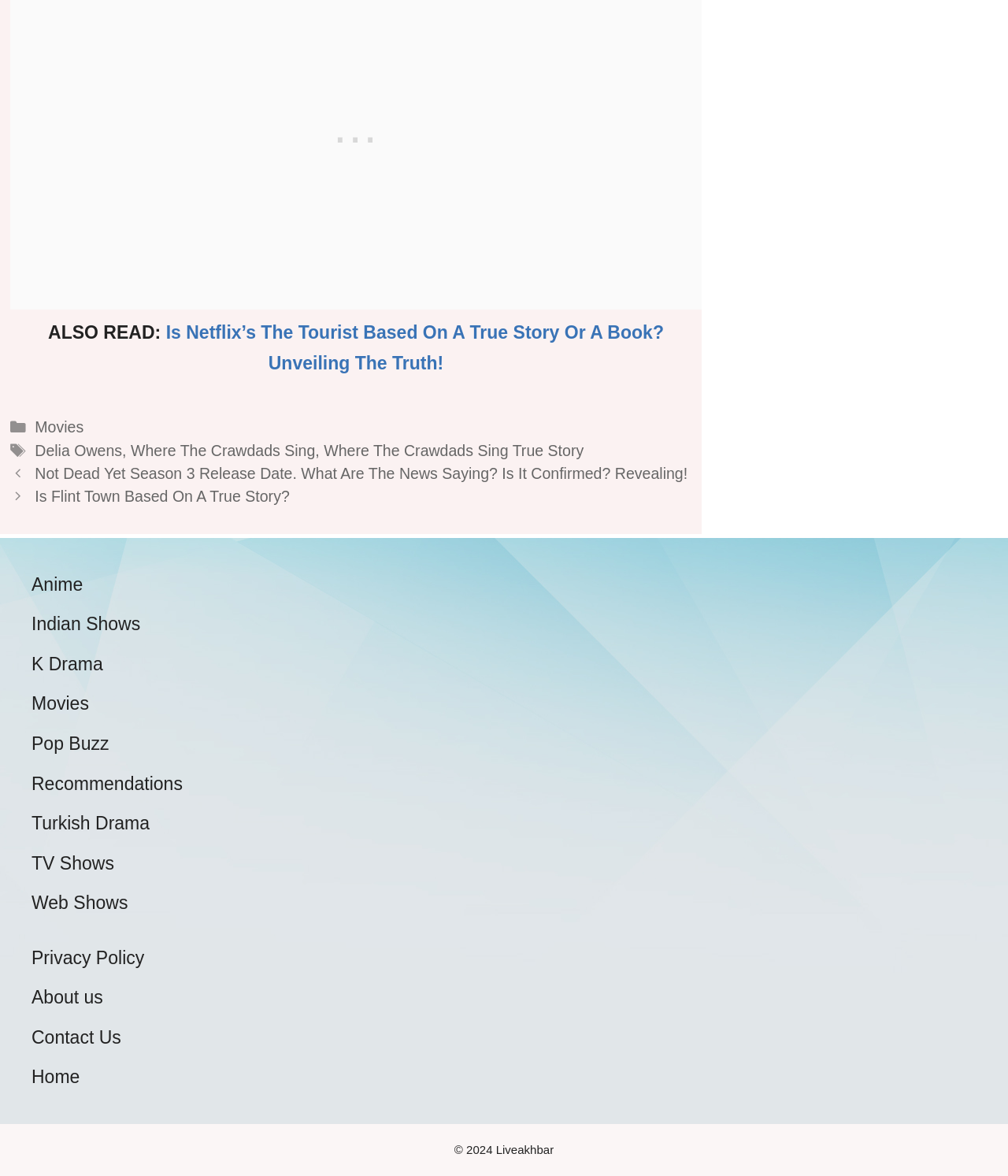Provide your answer in a single word or phrase: 
What is the topic of the article 'Is Netflix’s The Tourist Based On A True Story Or A Book?'?

Netflix's The Tourist